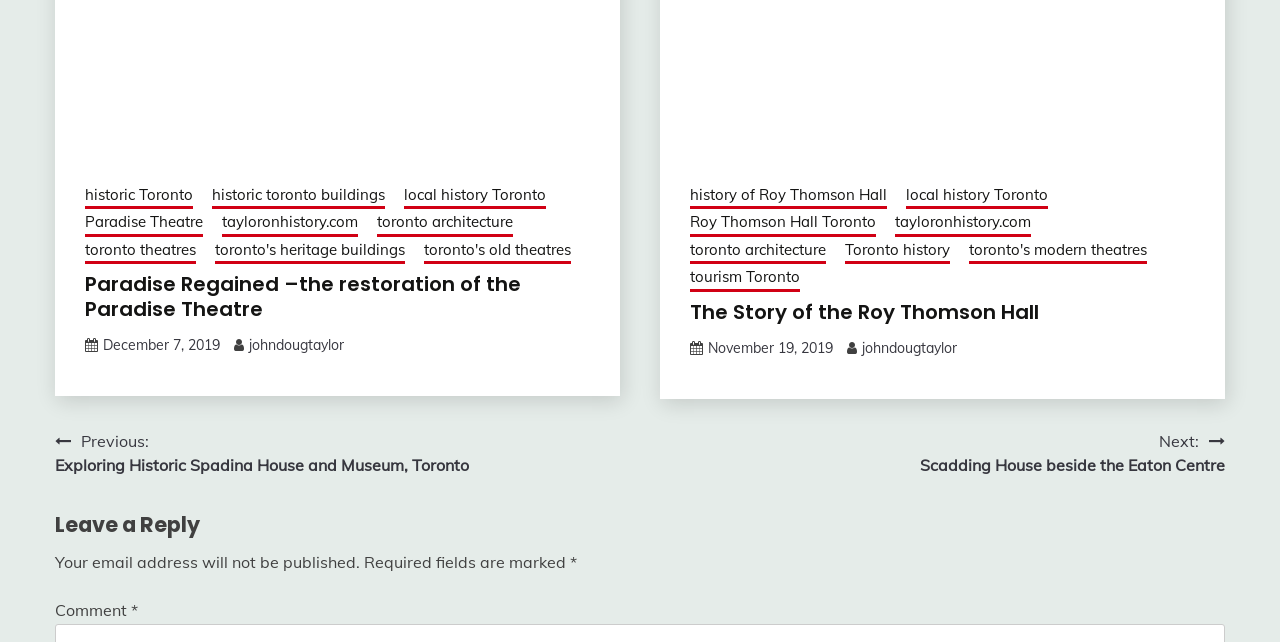Locate the UI element that matches the description Roy Thomson Hall Toronto in the webpage screenshot. Return the bounding box coordinates in the format (top-left x, top-left y, bottom-right x, bottom-right y), with values ranging from 0 to 1.

[0.539, 0.329, 0.684, 0.369]